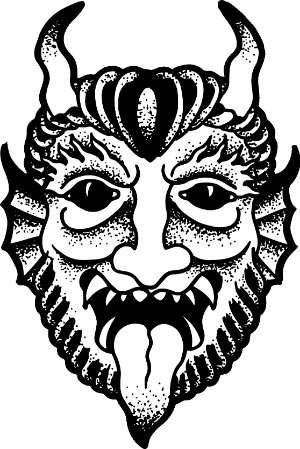What themes is the image likely associated with? Refer to the image and provide a one-word or short phrase answer.

Supernatural or fantasy storytelling